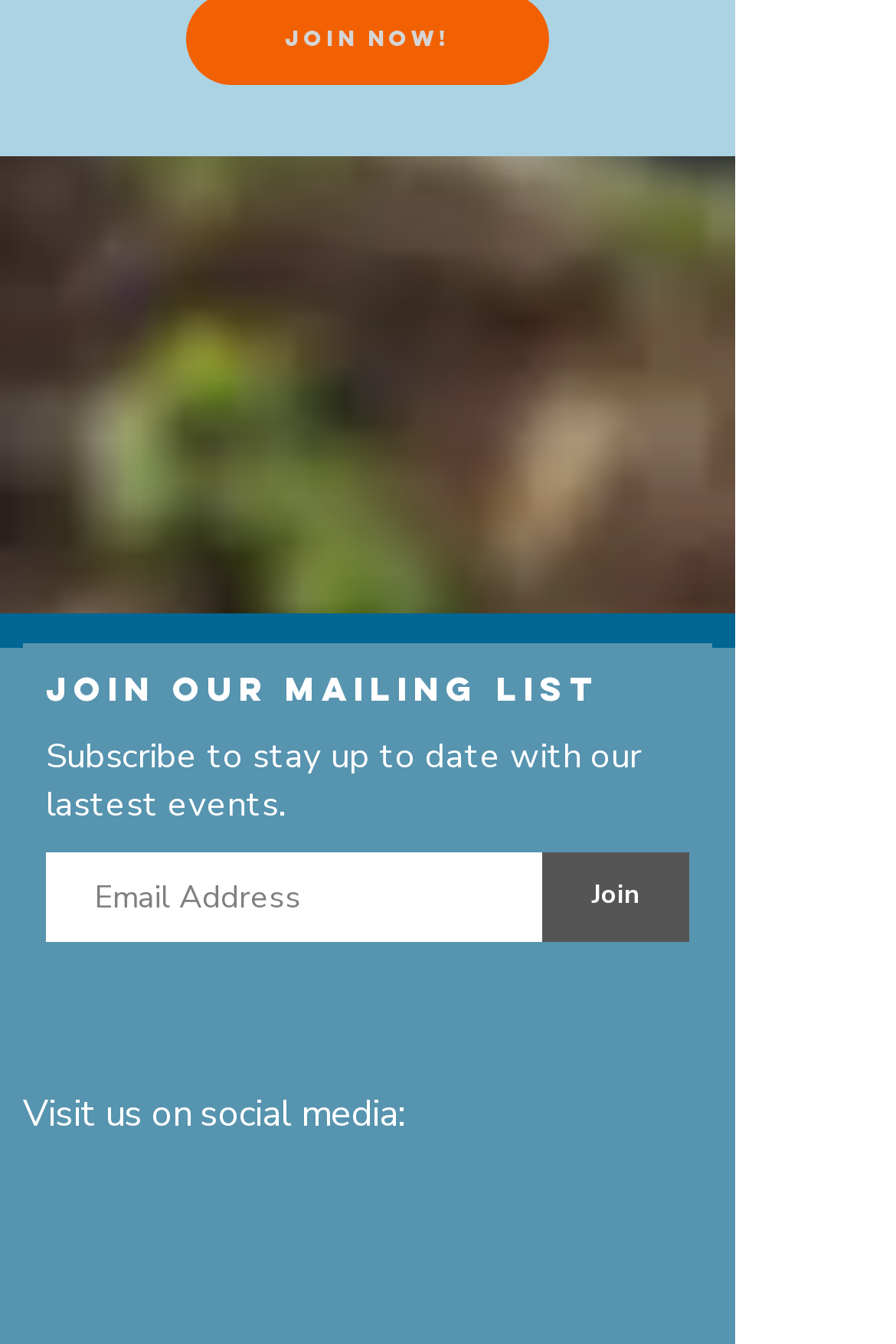What is the position of the social media icons?
From the screenshot, supply a one-word or short-phrase answer.

Bottom